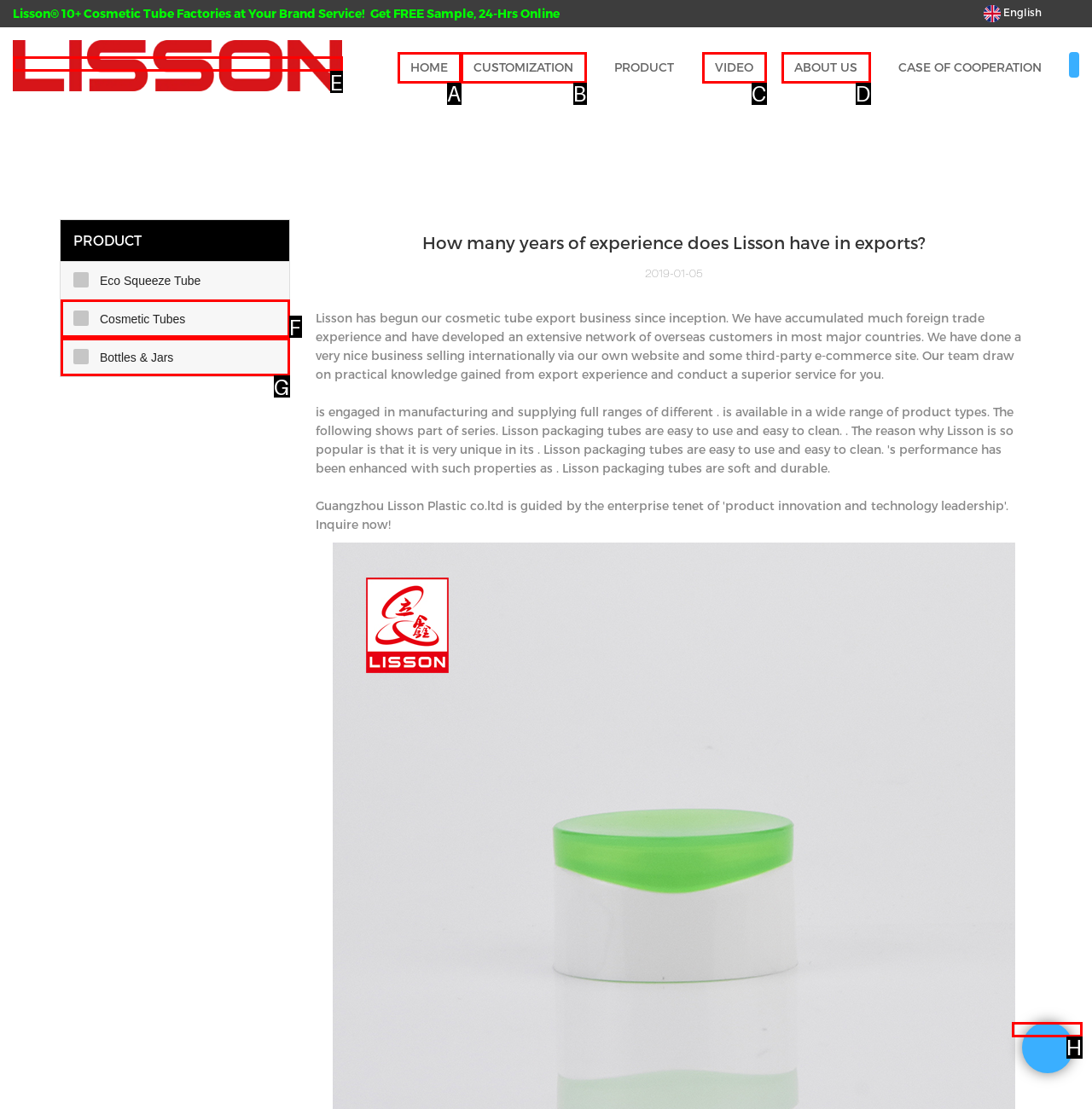Identify the correct option to click in order to accomplish the task: Chat Online Provide your answer with the letter of the selected choice.

H